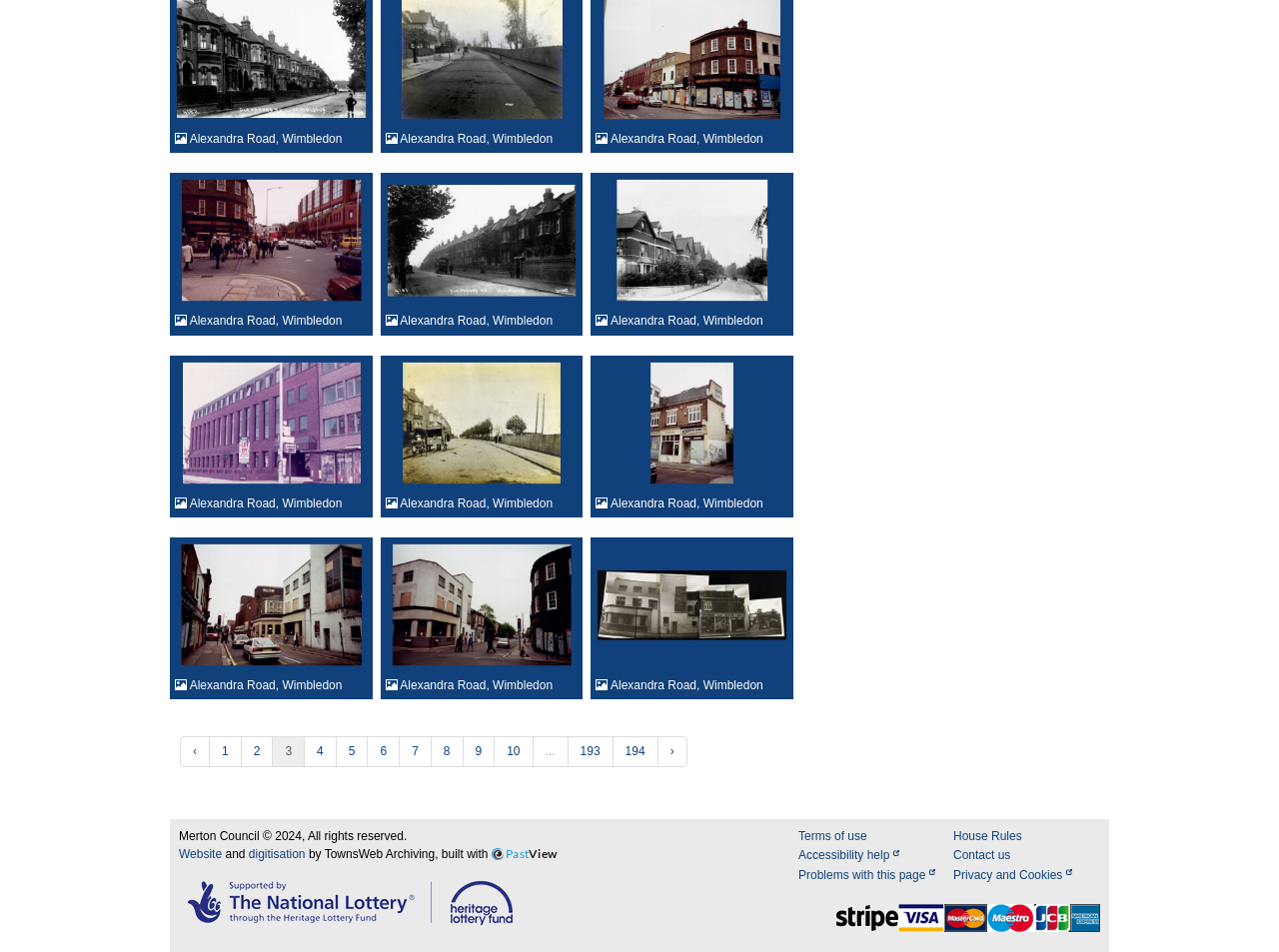What is the name of the road shown on the webpage?
Answer the question with a detailed and thorough explanation.

The webpage contains multiple links and images with the text 'Alexandra Road, Wimbledon', which suggests that the webpage is related to this specific road.